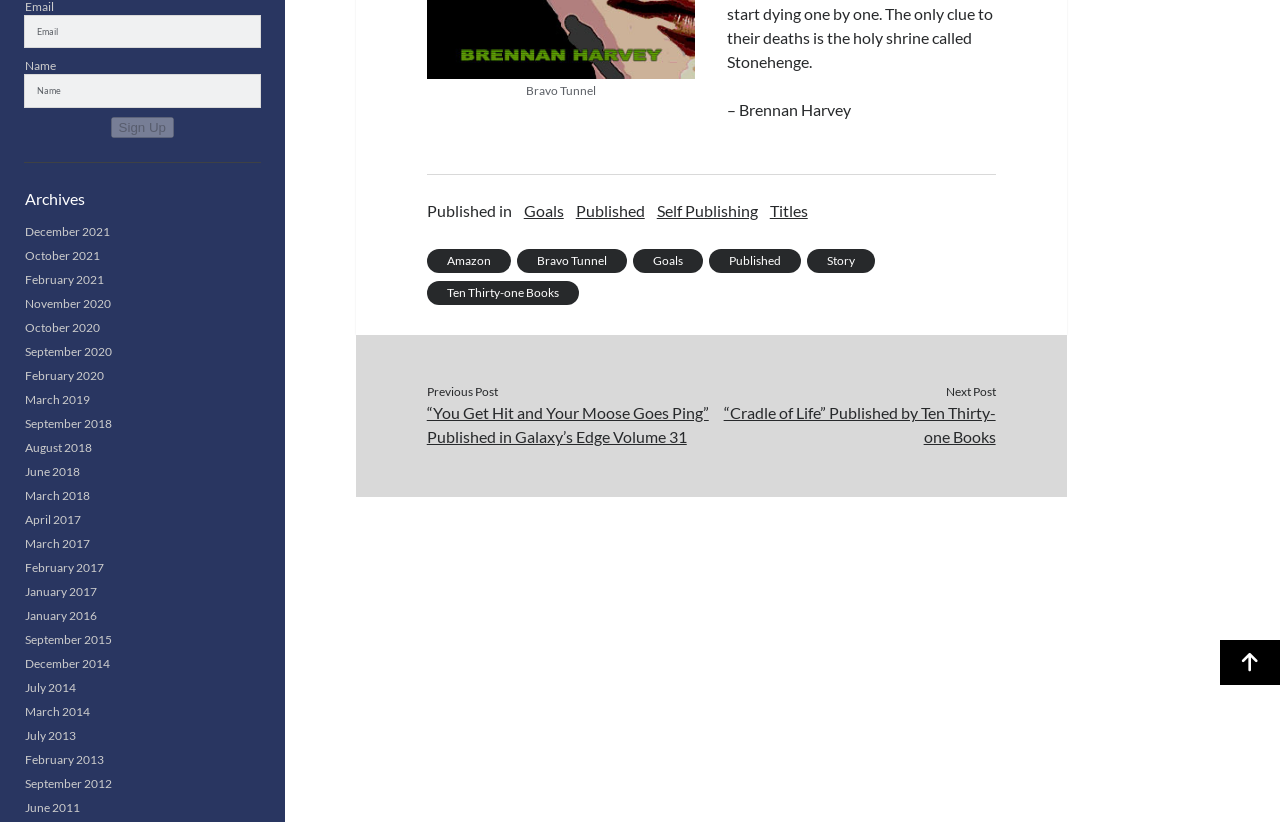Locate the bounding box of the UI element described in the following text: "Jobs in Canada".

None